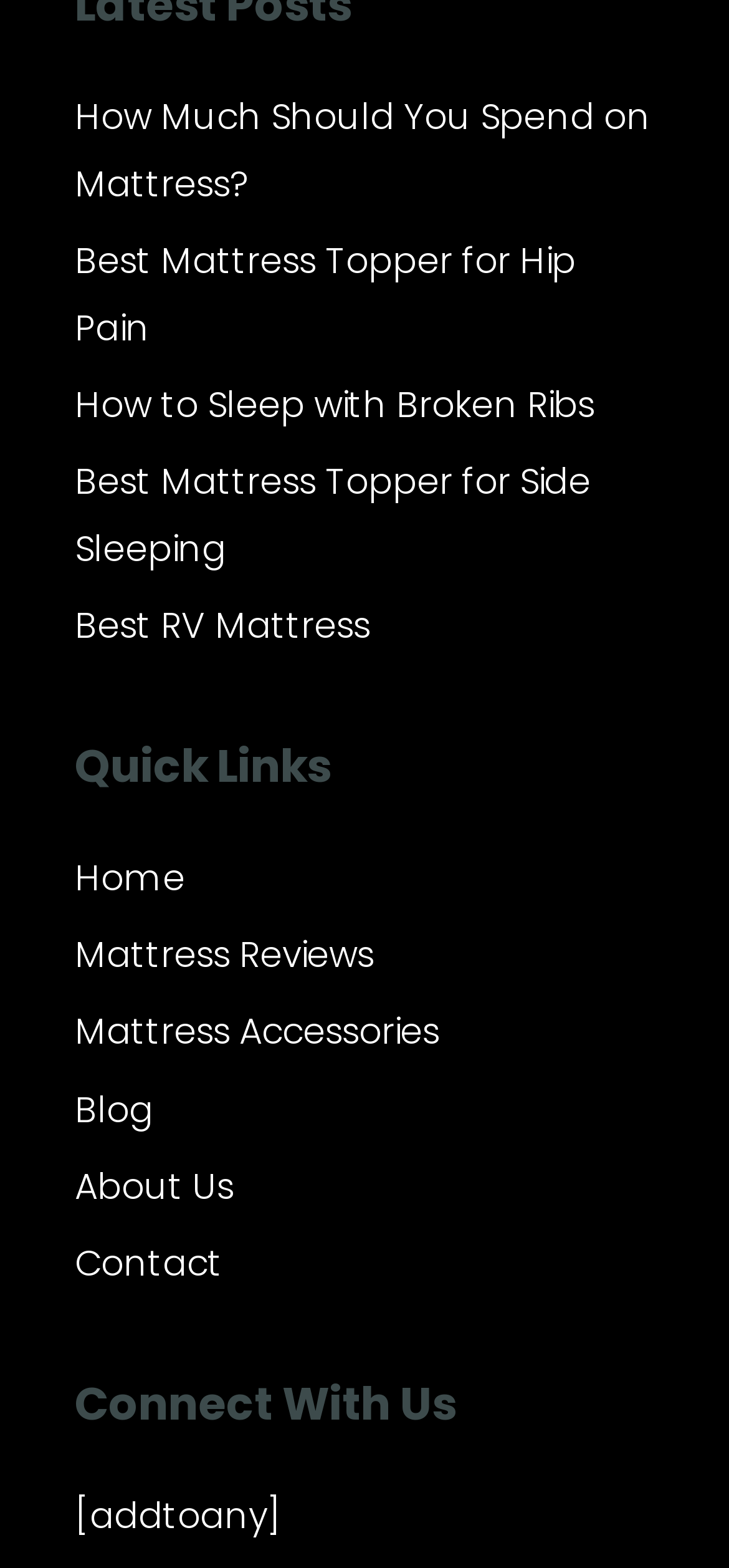Pinpoint the bounding box coordinates of the clickable element needed to complete the instruction: "Click on 'Contact'". The coordinates should be provided as four float numbers between 0 and 1: [left, top, right, bottom].

[0.103, 0.789, 0.305, 0.822]